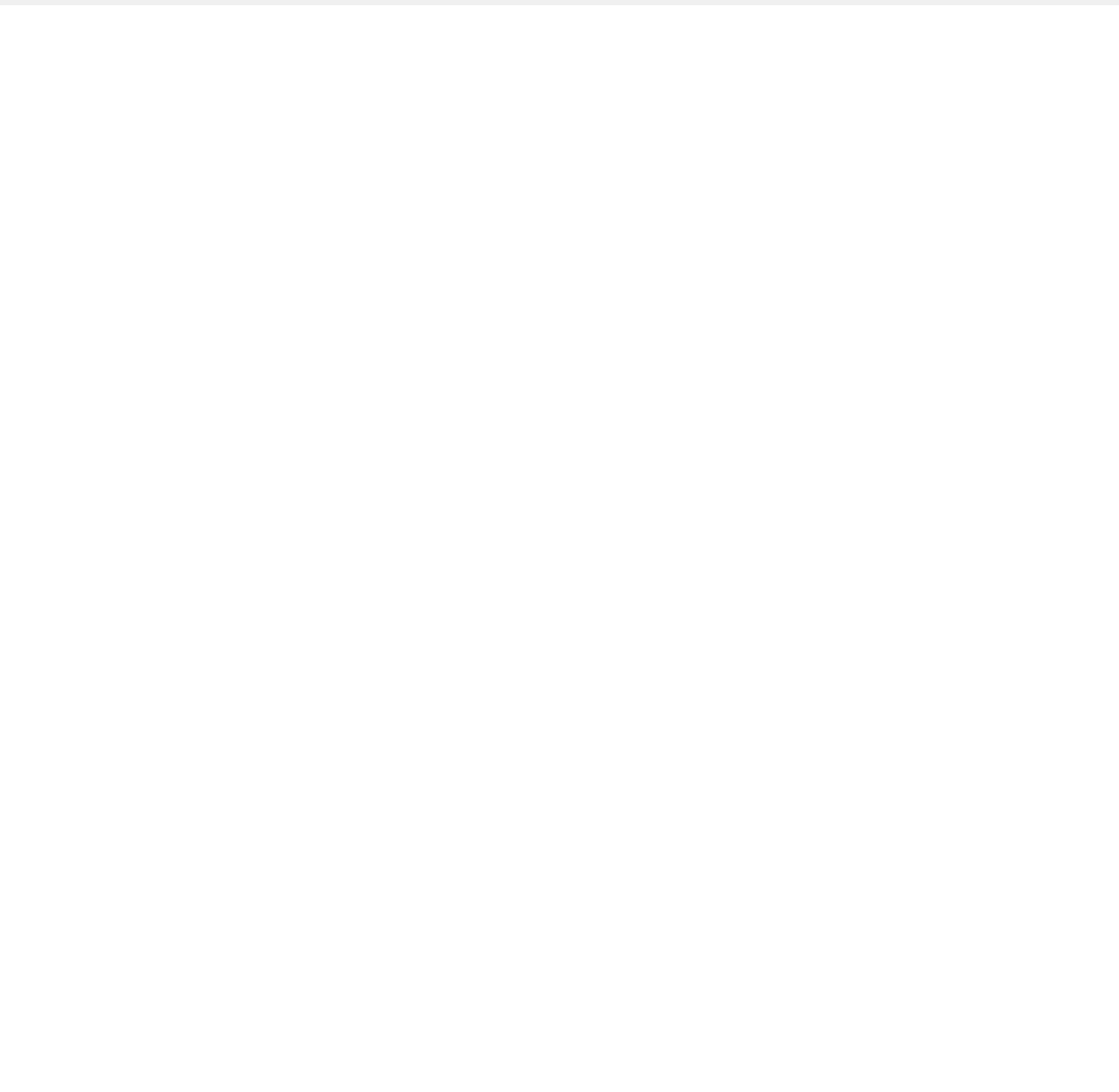Show the bounding box coordinates for the element that needs to be clicked to execute the following instruction: "View My Account". Provide the coordinates in the form of four float numbers between 0 and 1, i.e., [left, top, right, bottom].

[0.506, 0.076, 0.569, 0.091]